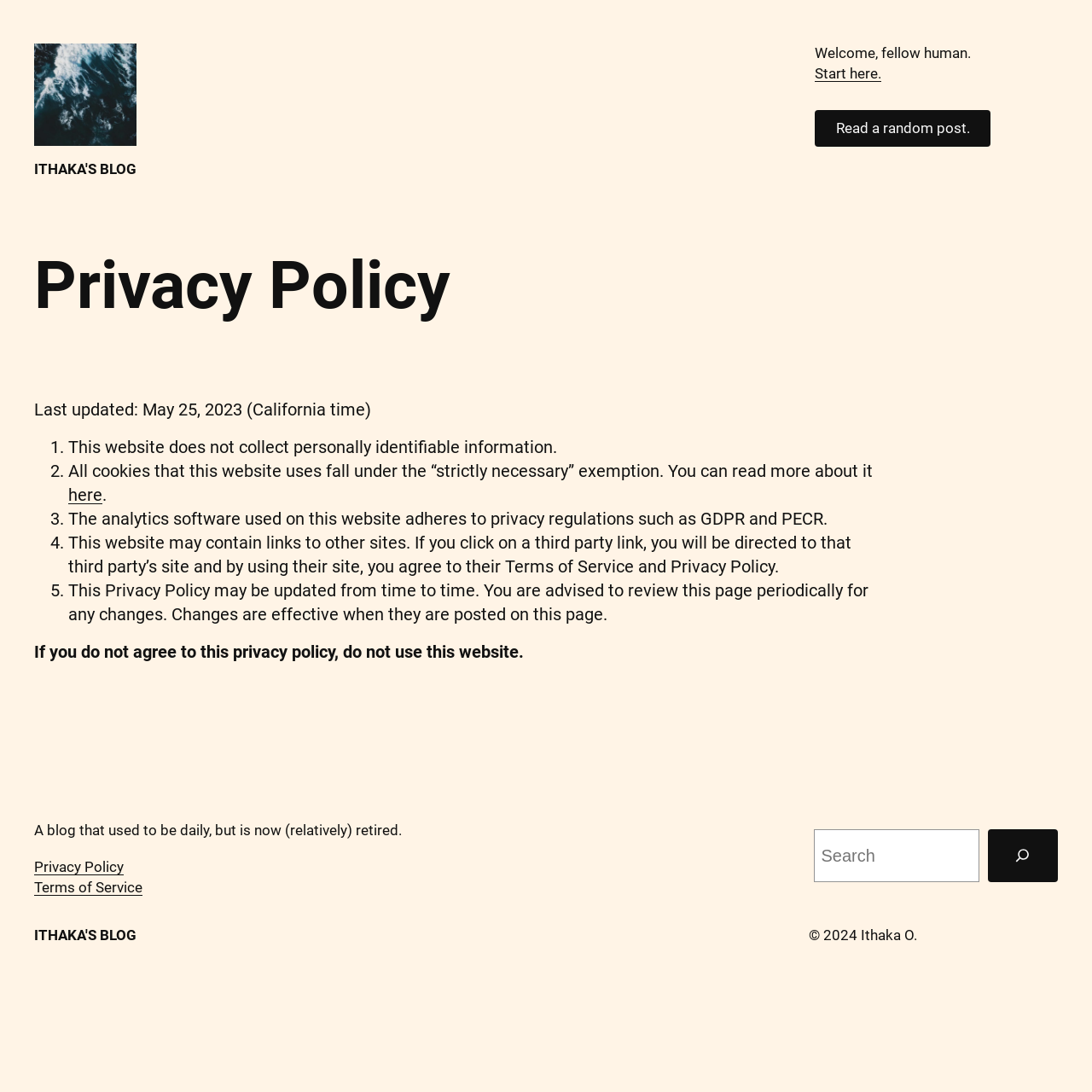Given the description "Ithaka's Blog", determine the bounding box of the corresponding UI element.

[0.031, 0.848, 0.125, 0.864]